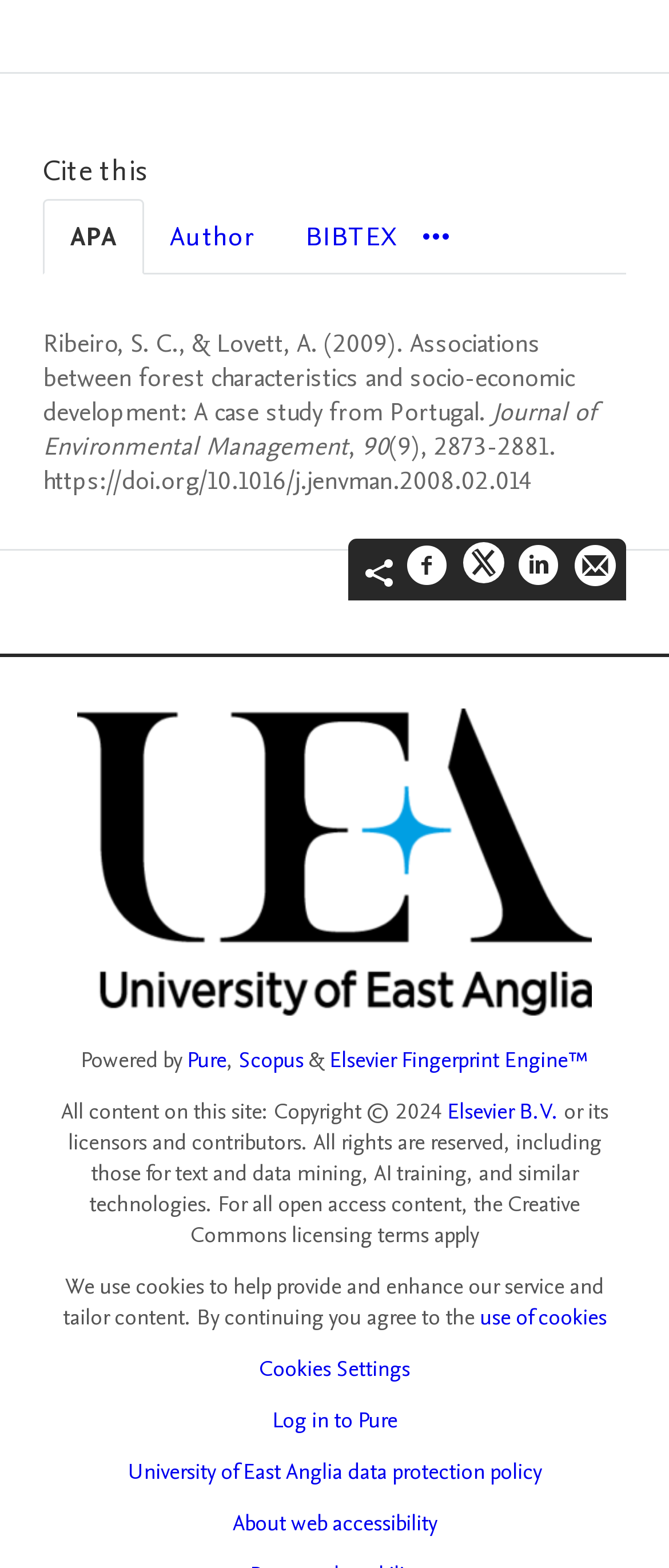What is the logo displayed on the webpage?
Based on the image, answer the question with a single word or brief phrase.

University of East Anglia Logo